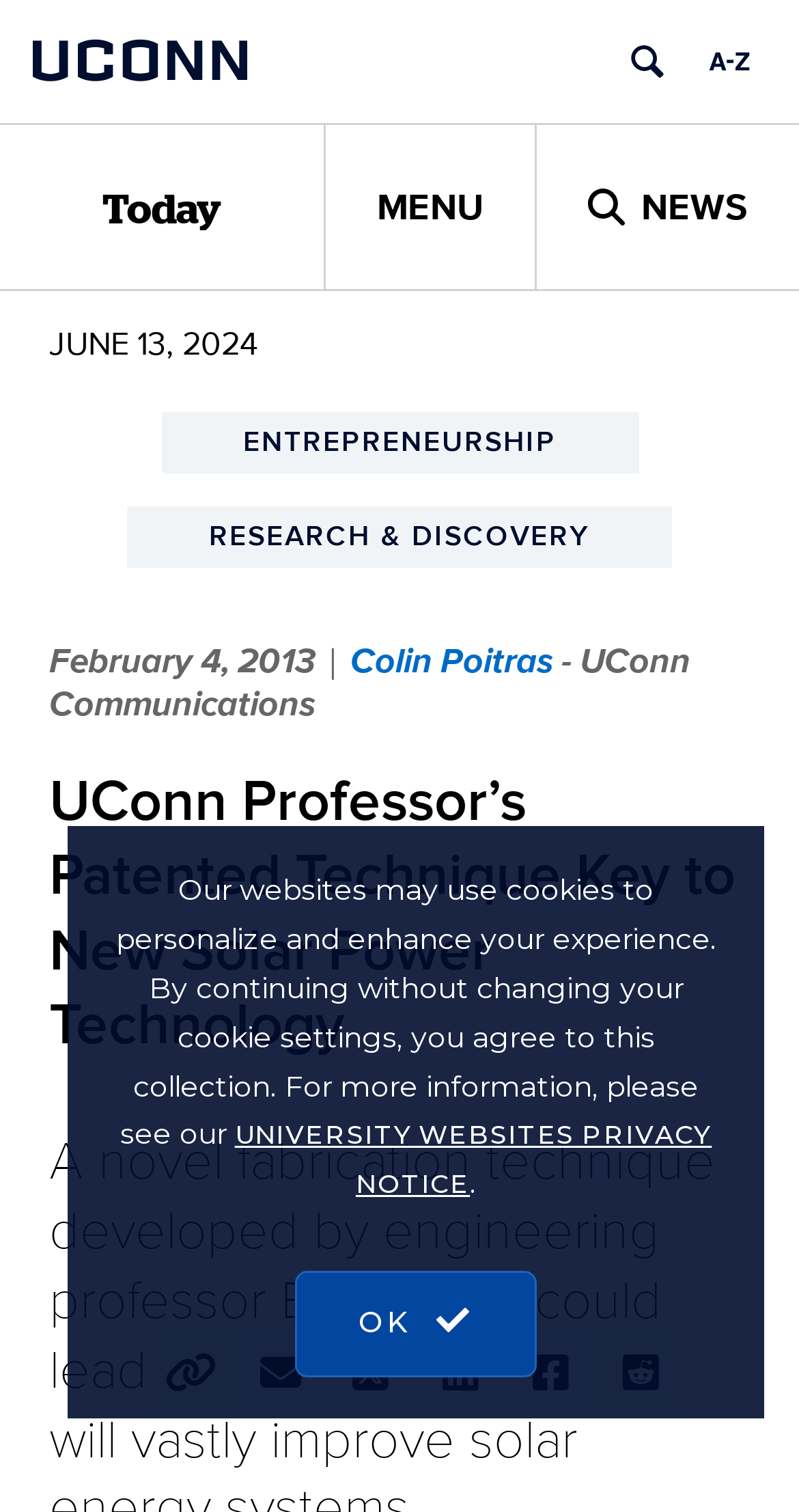Show the bounding box coordinates of the region that should be clicked to follow the instruction: "Go to NEWS."

[0.669, 0.083, 1.0, 0.191]